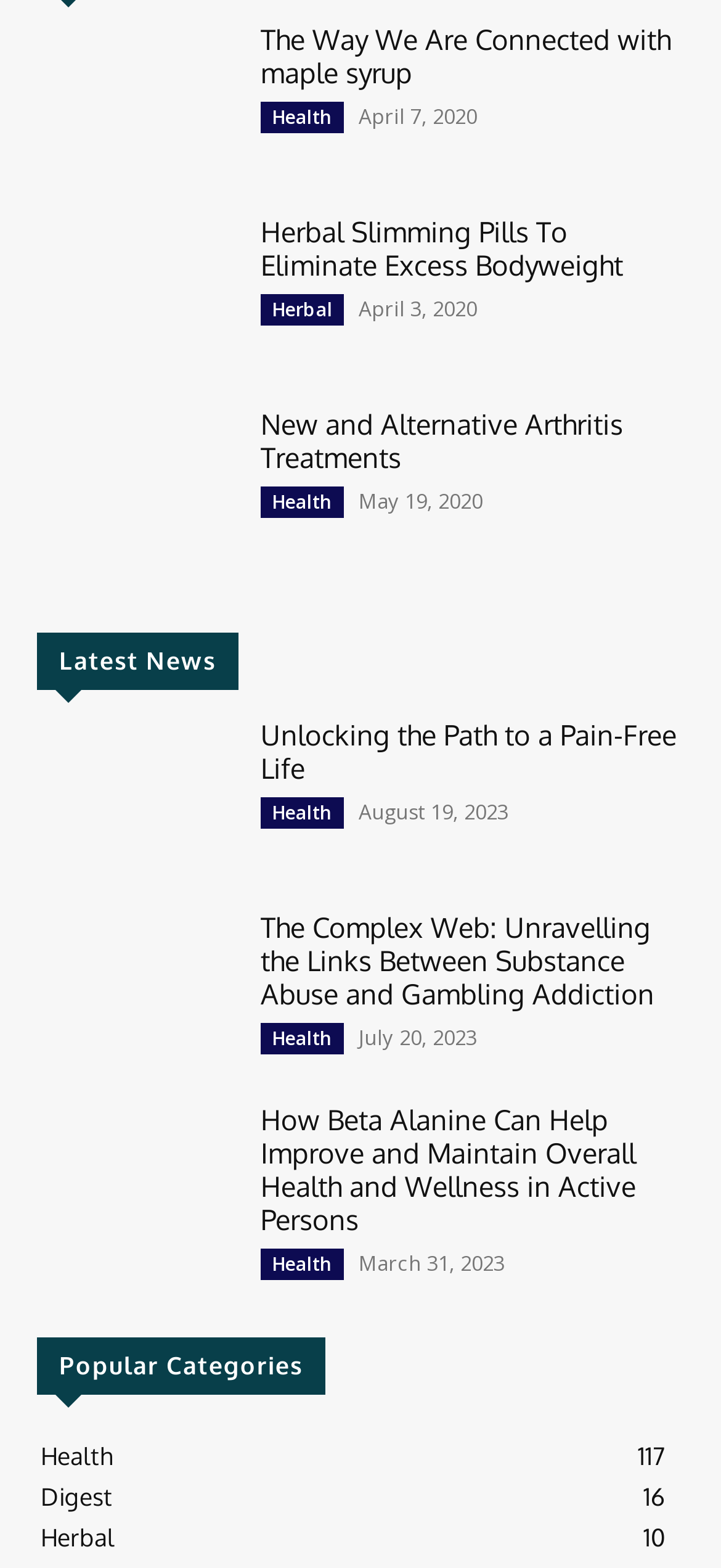Is the webpage organized by categories or timestamps?
Refer to the screenshot and respond with a concise word or phrase.

Timestamps